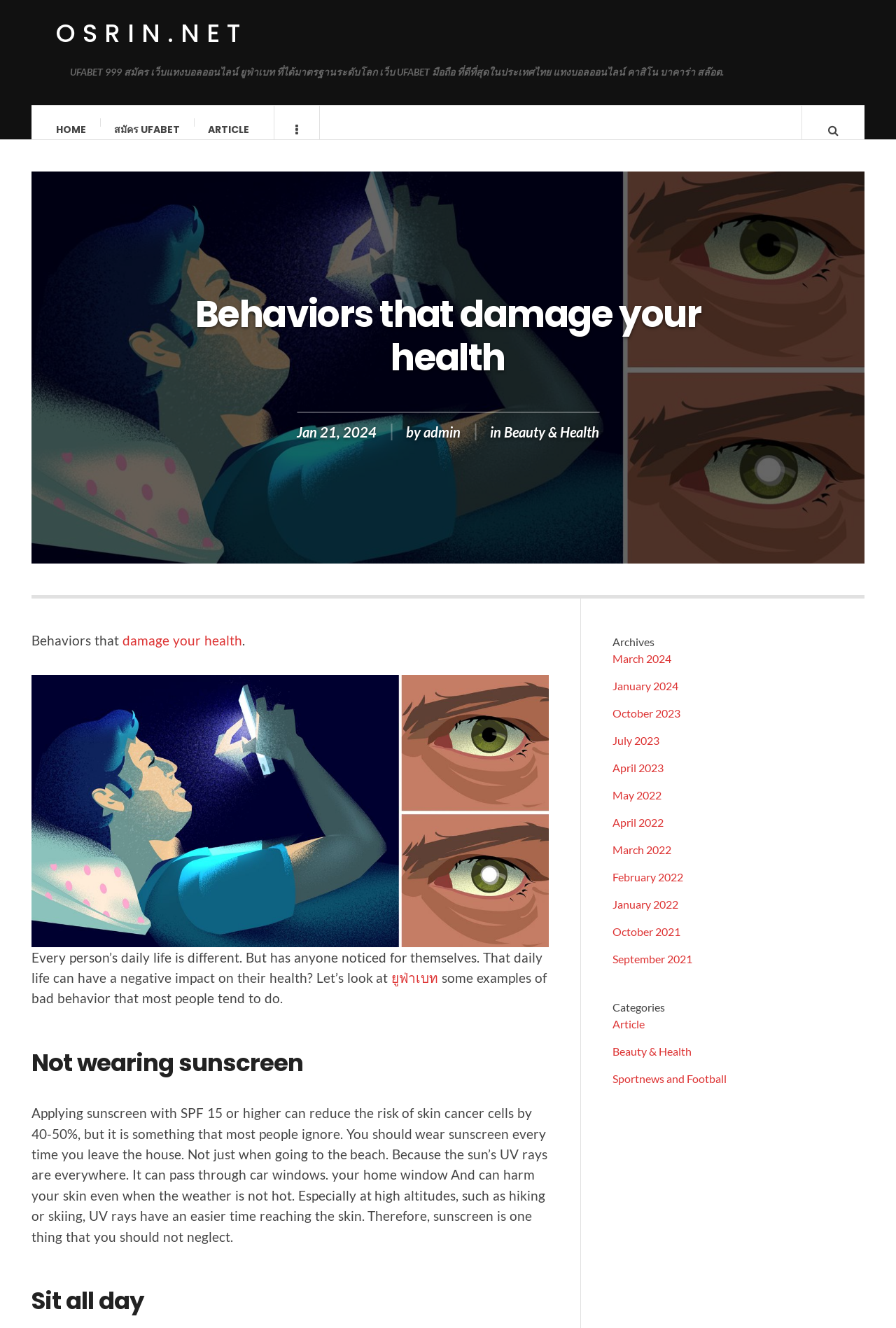Provide a one-word or short-phrase answer to the question:
What is the category of the article?

Beauty & Health